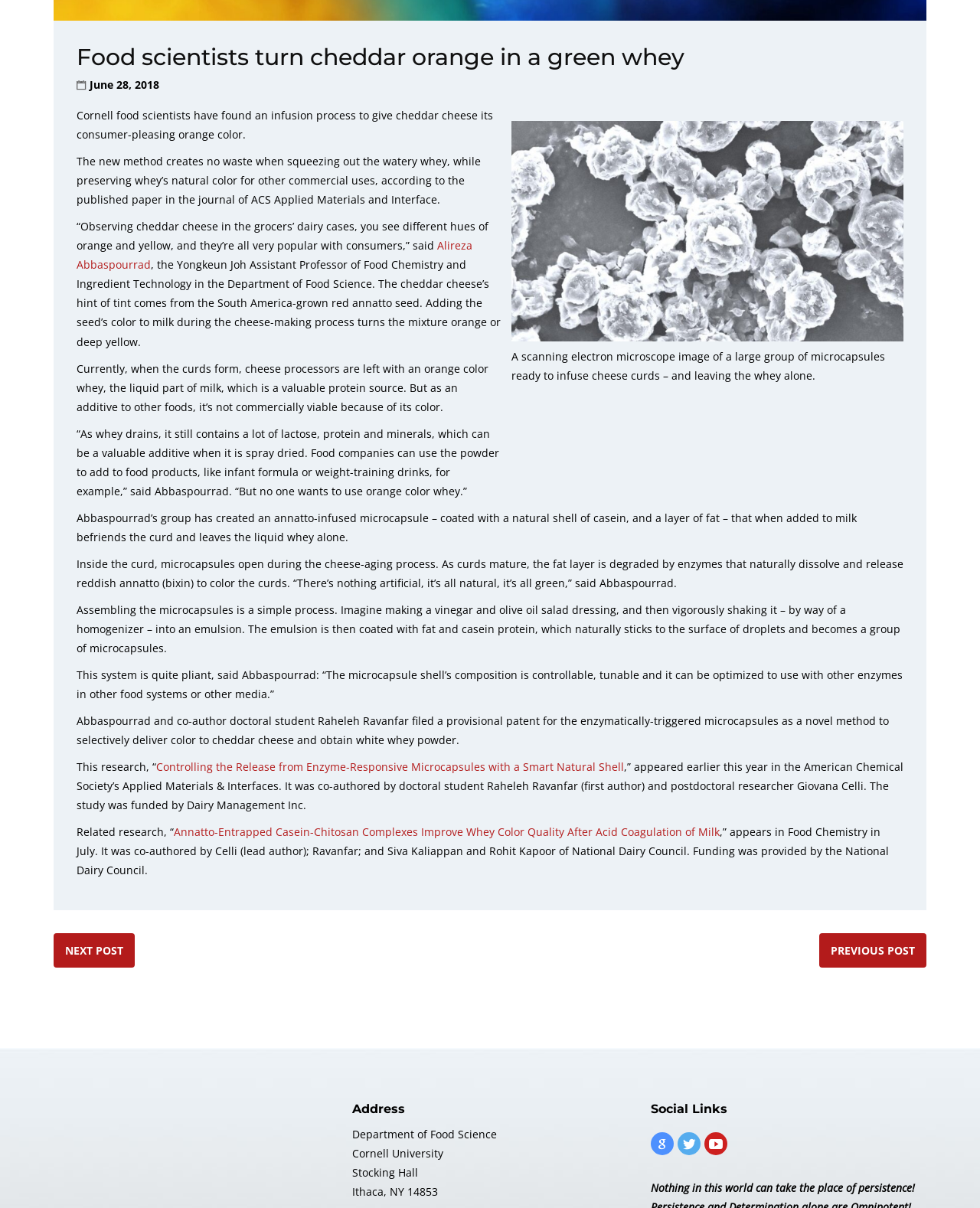What is the name of the professor who developed the new method?
Carefully analyze the image and provide a thorough answer to the question.

The article mentions that Alireza Abbaspourrad, the Yongkeun Joh Assistant Professor of Food Chemistry and Ingredient Technology in the Department of Food Science, developed a new method to give cheddar cheese its orange color.